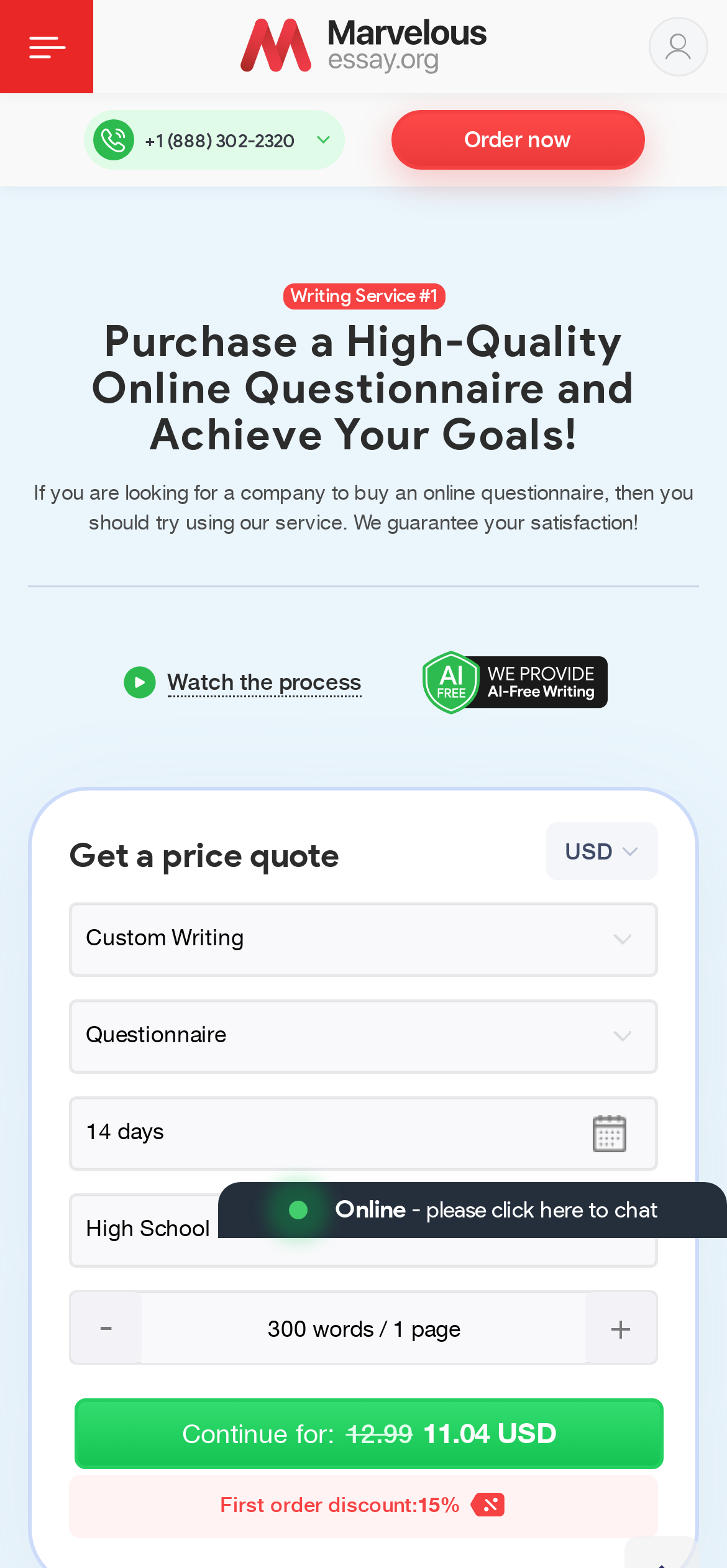Locate the bounding box coordinates of the element's region that should be clicked to carry out the following instruction: "Get a price quote". The coordinates need to be four float numbers between 0 and 1, i.e., [left, top, right, bottom].

[0.095, 0.536, 0.467, 0.558]